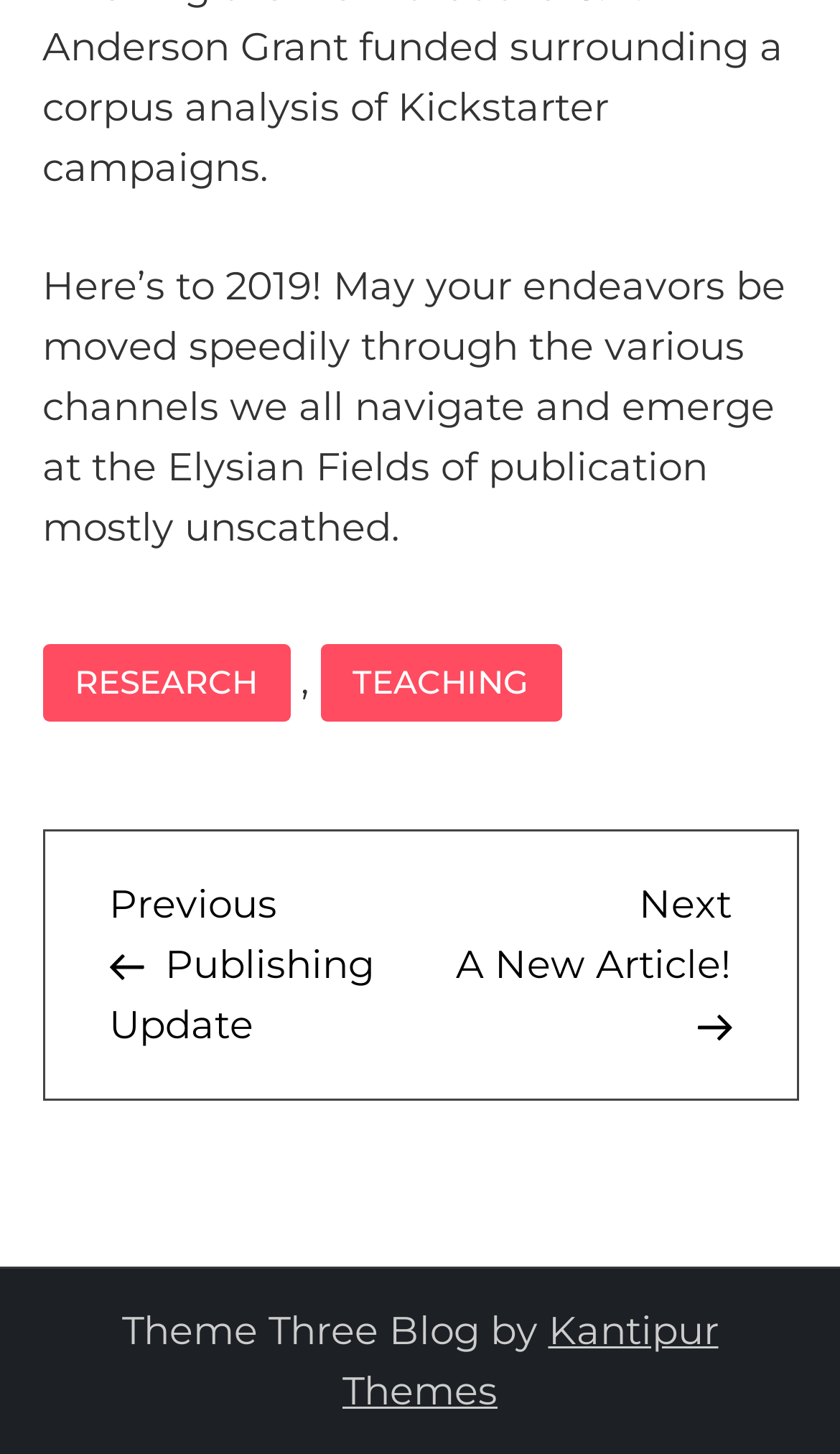Using the image as a reference, answer the following question in as much detail as possible:
What is the theme of this blog?

I inferred this from the StaticText element 'Theme Three Blog by' at the bottom of the page, which suggests that the blog is using a theme called 'Three Blog'.